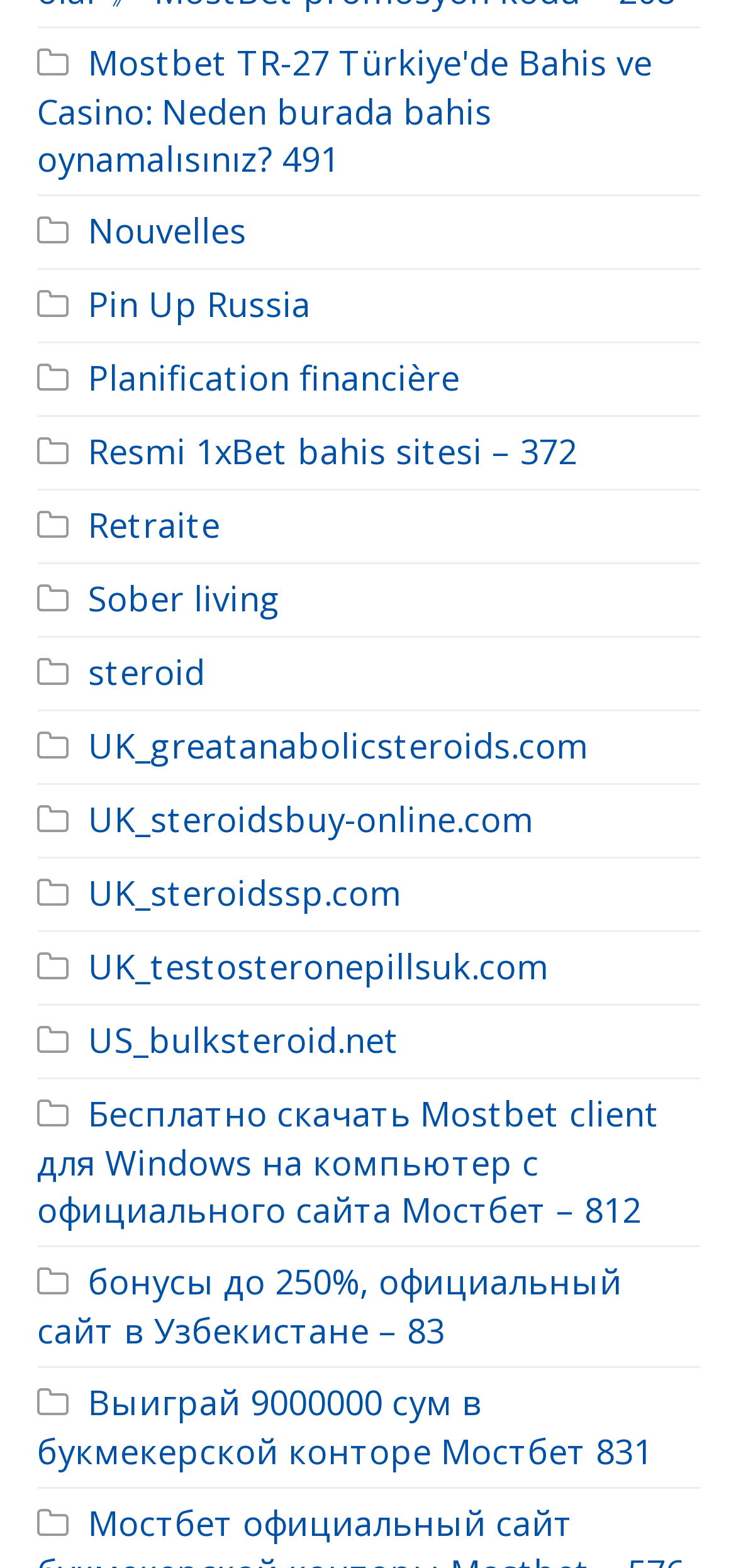What is the purpose of the webpage?
Analyze the image and provide a thorough answer to the question.

The webpage appears to be promoting Mostbet and its services, as well as other related websites and resources, suggesting that its purpose is to promote these platforms and services.